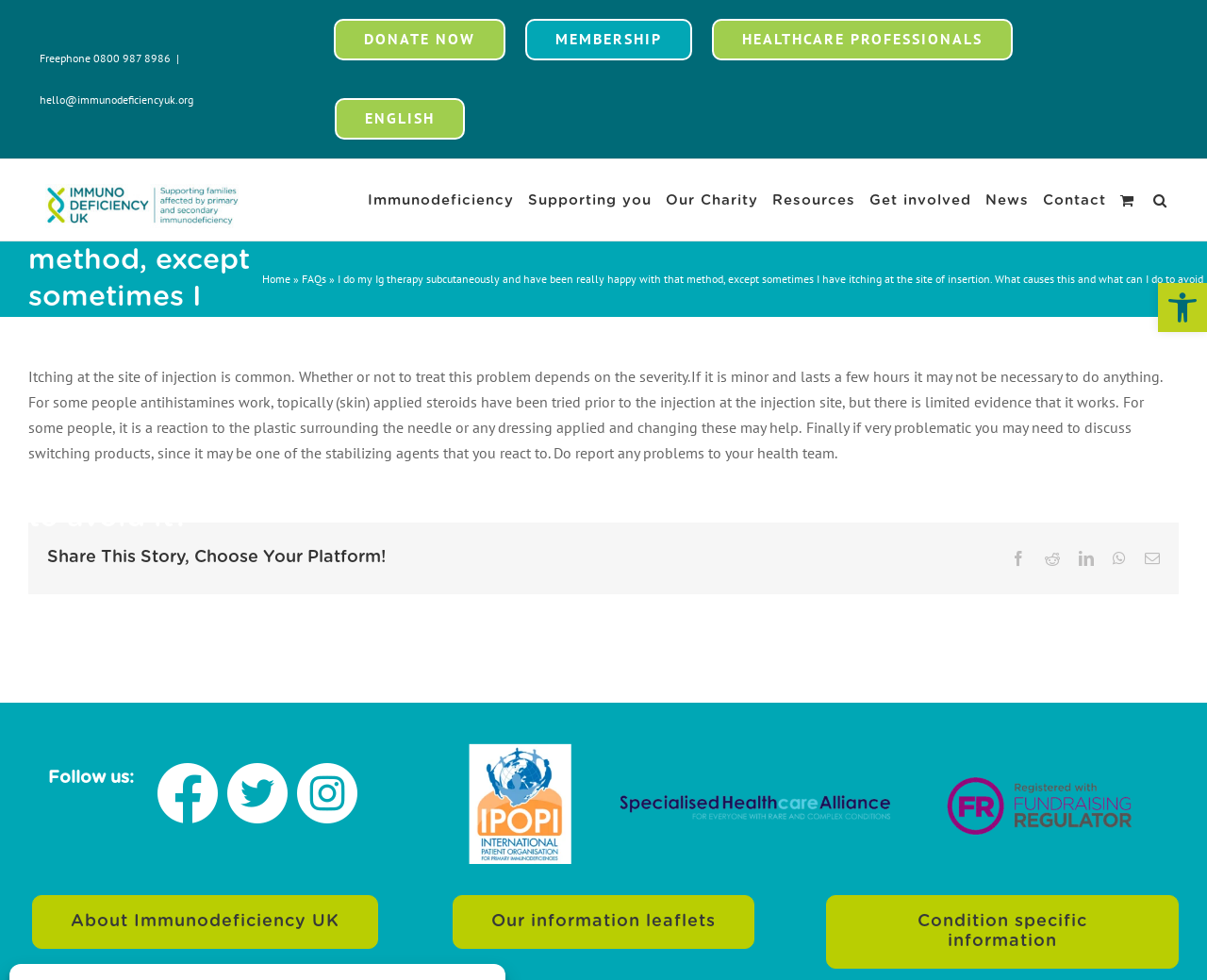Indicate the bounding box coordinates of the element that must be clicked to execute the instruction: "View the 'FAQs' page". The coordinates should be given as four float numbers between 0 and 1, i.e., [left, top, right, bottom].

[0.25, 0.277, 0.27, 0.291]